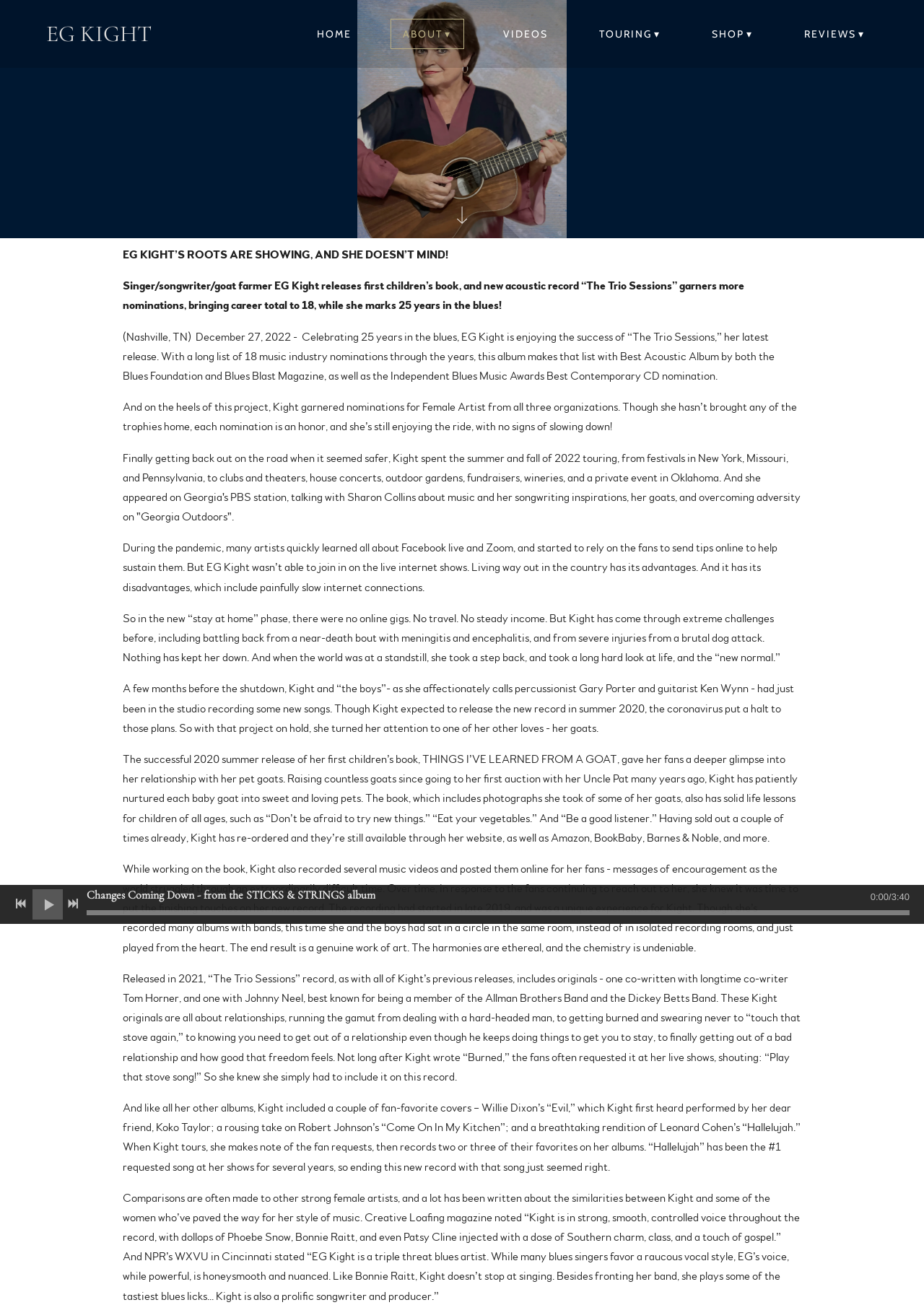Offer a meticulous description of the webpage's structure and content.

This webpage is about EG Kight, a musician and group, and it appears to be a press release page. At the top of the page, there is a large image taking up about a quarter of the screen, and next to it is a heading that reads "EG KIGHT" in bold font. Below the image, there are several links to different sections of the website, including "HOME", "ABOUT", "VIDEOS", "TOURING", "SHOP", and "REVIEWS".

The main content of the page is a series of paragraphs that describe EG Kight's music career, including her latest album releases, nominations, and touring experiences. The text is divided into several sections, each with a different topic, such as her music style, her children's book, and her experiences during the pandemic.

There are no images other than the large one at the top of the page, but there are several links and buttons scattered throughout the text, including a play button and links to social media platforms. At the bottom of the page, there is a section that appears to be a music player, with a header that reads "Changes Coming Down - from the STICKS & STRINGS album" and buttons to play, pause, and skip tracks.

Overall, the page is focused on providing information about EG Kight's music and career, with a clean and simple layout that makes it easy to read and navigate.